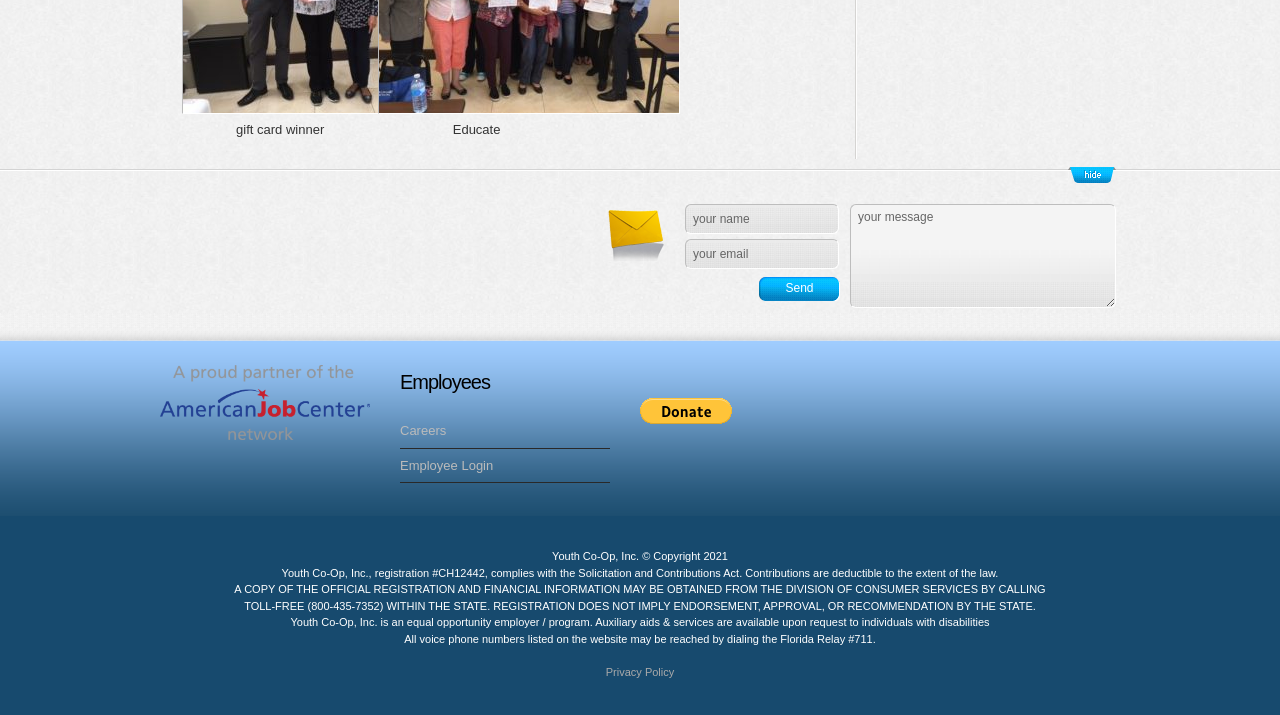Bounding box coordinates are specified in the format (top-left x, top-left y, bottom-right x, bottom-right y). All values are floating point numbers bounded between 0 and 1. Please provide the bounding box coordinate of the region this sentence describes: Privacy Policy

[0.473, 0.931, 0.527, 0.948]